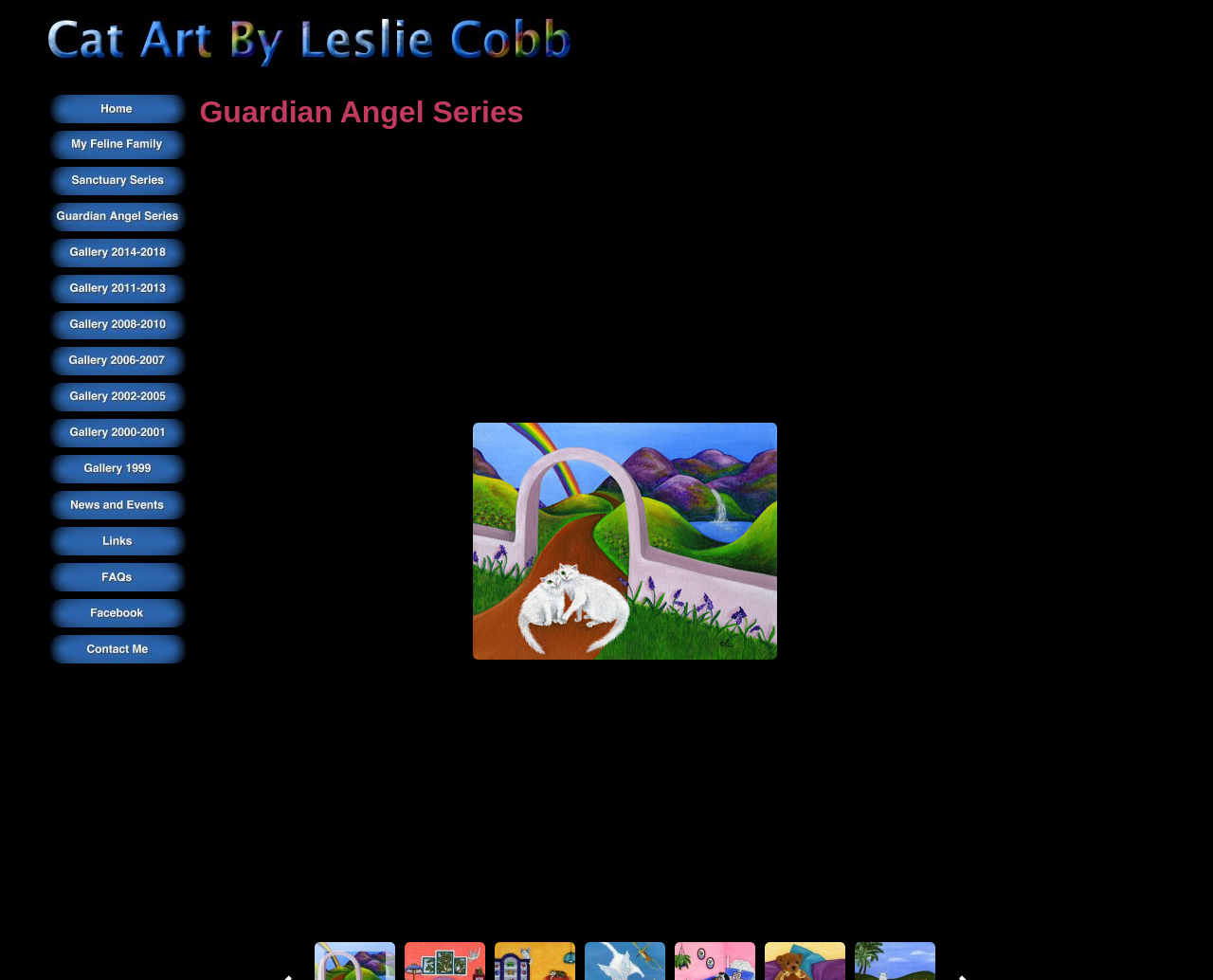Provide an in-depth caption for the contents of the webpage.

The webpage is about the "Guardian Angel Series" and features a prominent image of "Cat Art By Leslie Cobb" at the top. Below the image, there is a horizontal navigation menu with 14 links, including "Home", "My Feline Family", "Sanctuary Series", and others, each accompanied by a small icon. 

The main content of the page is headed by a title "Guardian Angel Series" and features an image with the caption "A Match Made in Heaven" in a pink font. The image is positioned in the middle of the page, taking up about half of the width. 

There are no other prominent elements or text on the page, suggesting that the focus is on the "Guardian Angel Series" and the navigation menu. The overall layout is simple and easy to navigate, with a clear hierarchy of elements.